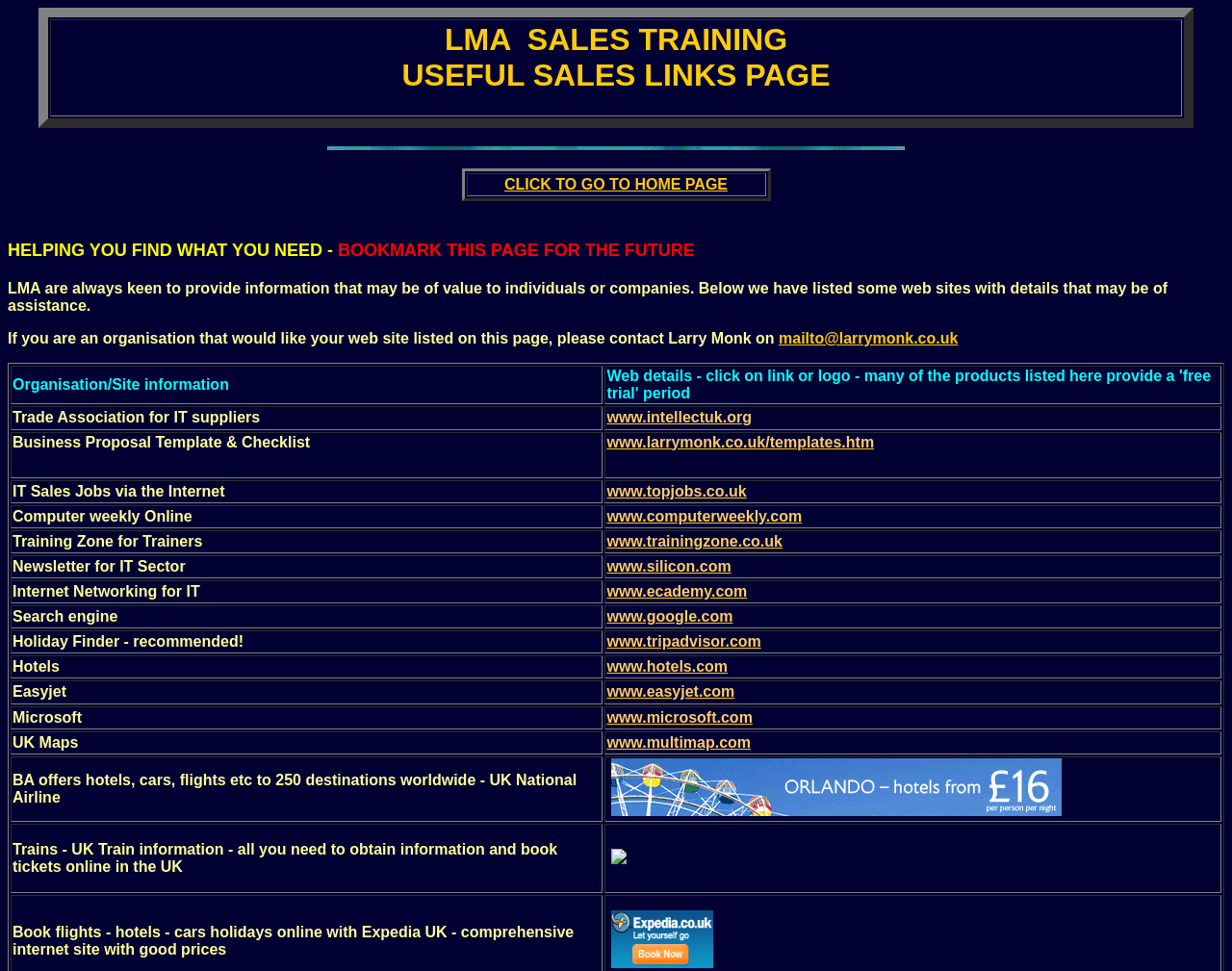Bounding box coordinates should be in the format (top-left x, top-left y, bottom-right x, bottom-right y) and all values should be floating point numbers between 0 and 1. Determine the bounding box coordinate for the UI element described as: www.tripadvisor.com

[0.493, 0.652, 0.618, 0.669]